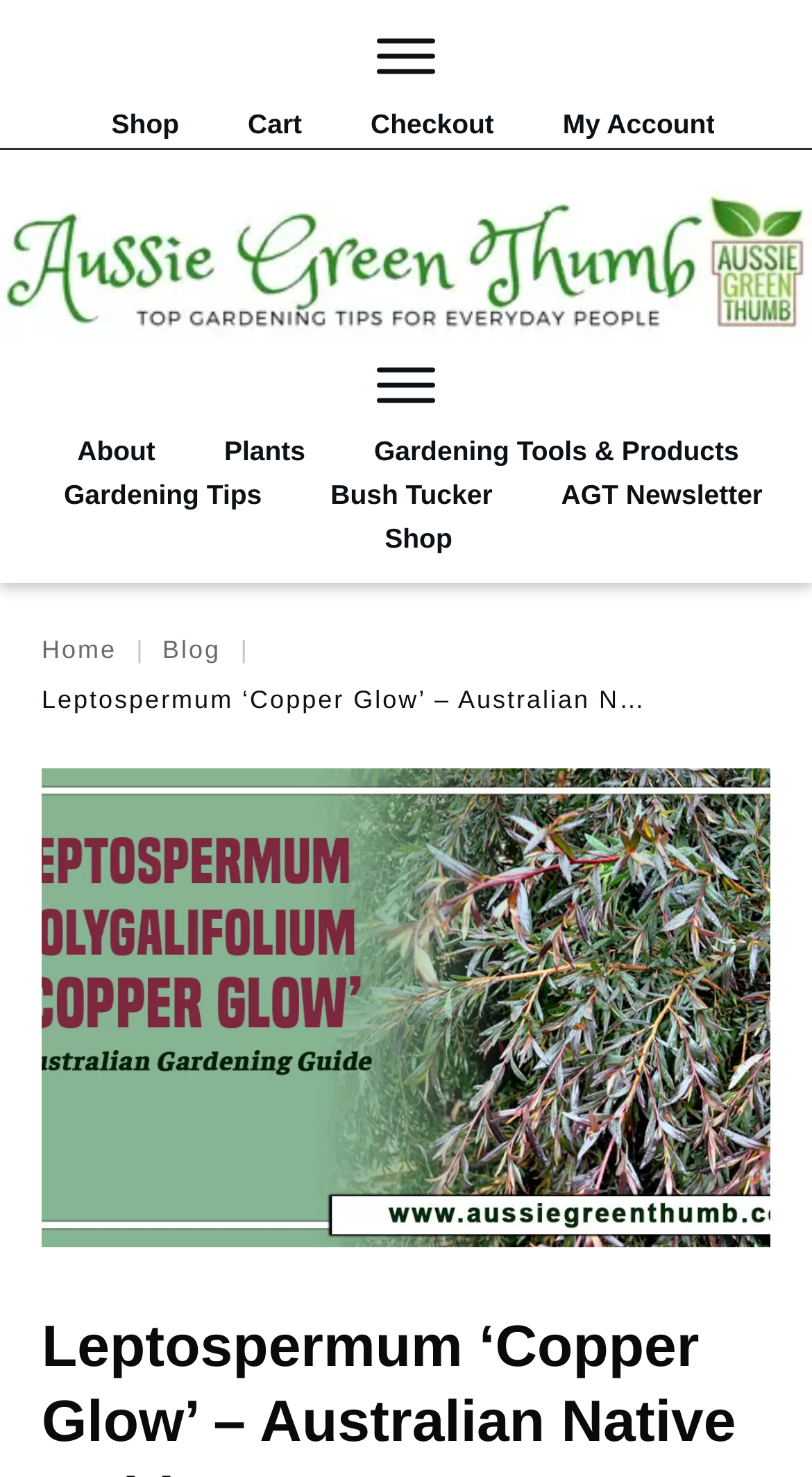Locate and generate the text content of the webpage's heading.

Leptospermum ‘Copper Glow’ – Australian Native Guide